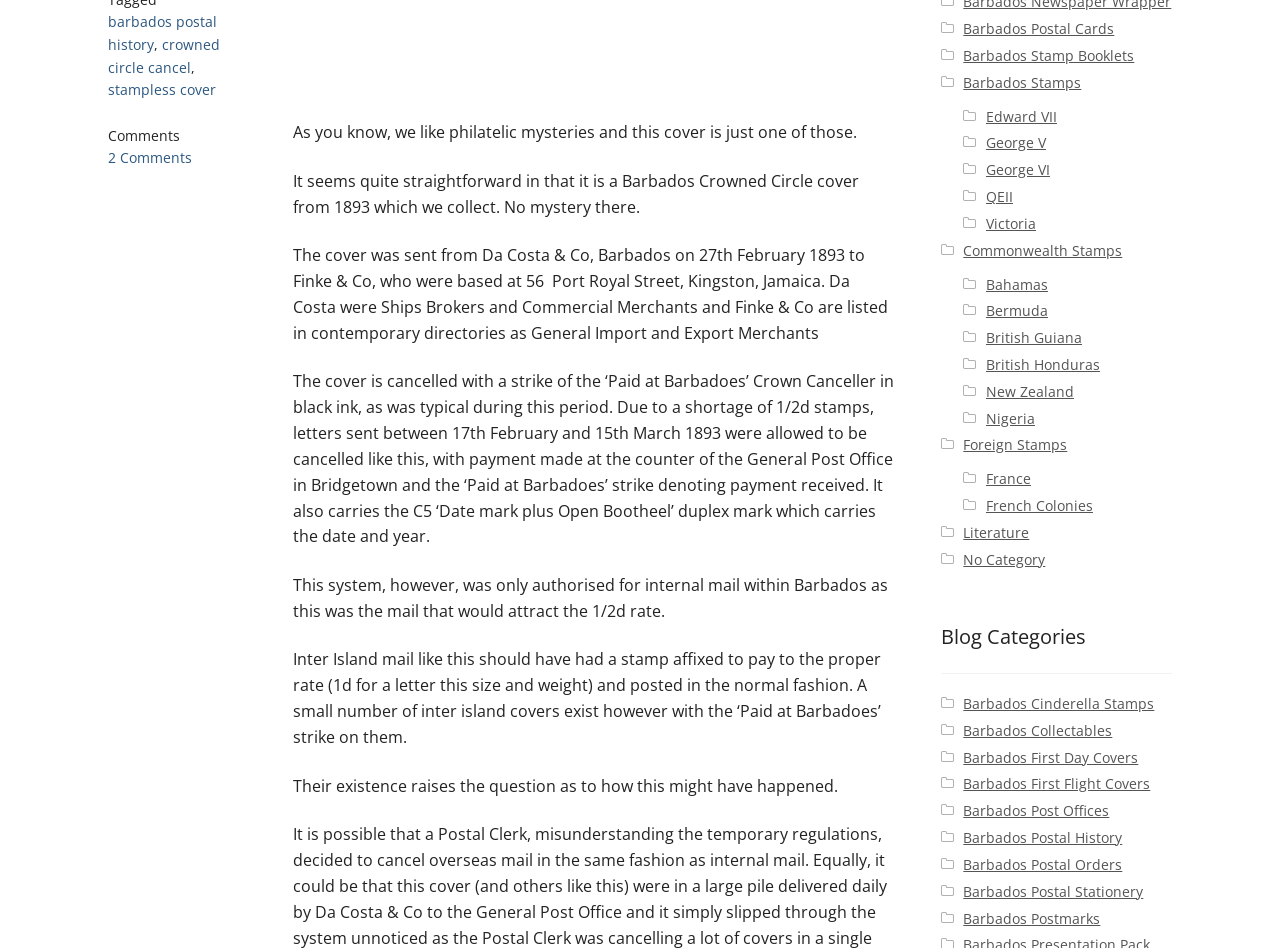Determine the bounding box coordinates for the UI element with the following description: "Barbados Postal Stationery". The coordinates should be four float numbers between 0 and 1, represented as [left, top, right, bottom].

[0.753, 0.93, 0.893, 0.95]